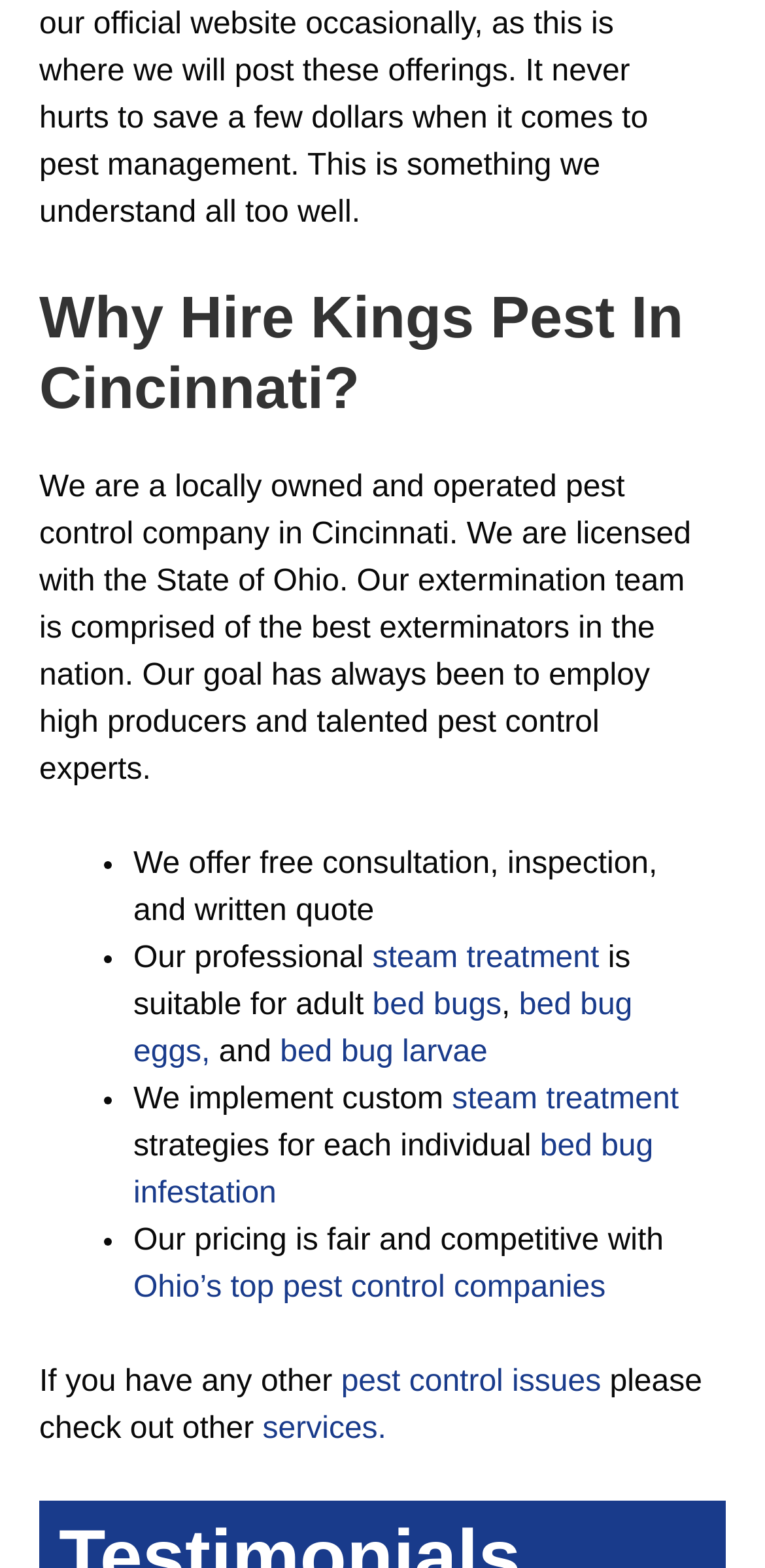Using the webpage screenshot, find the UI element described by bed bug infestation. Provide the bounding box coordinates in the format (top-left x, top-left y, bottom-right x, bottom-right y), ensuring all values are floating point numbers between 0 and 1.

[0.174, 0.721, 0.854, 0.772]